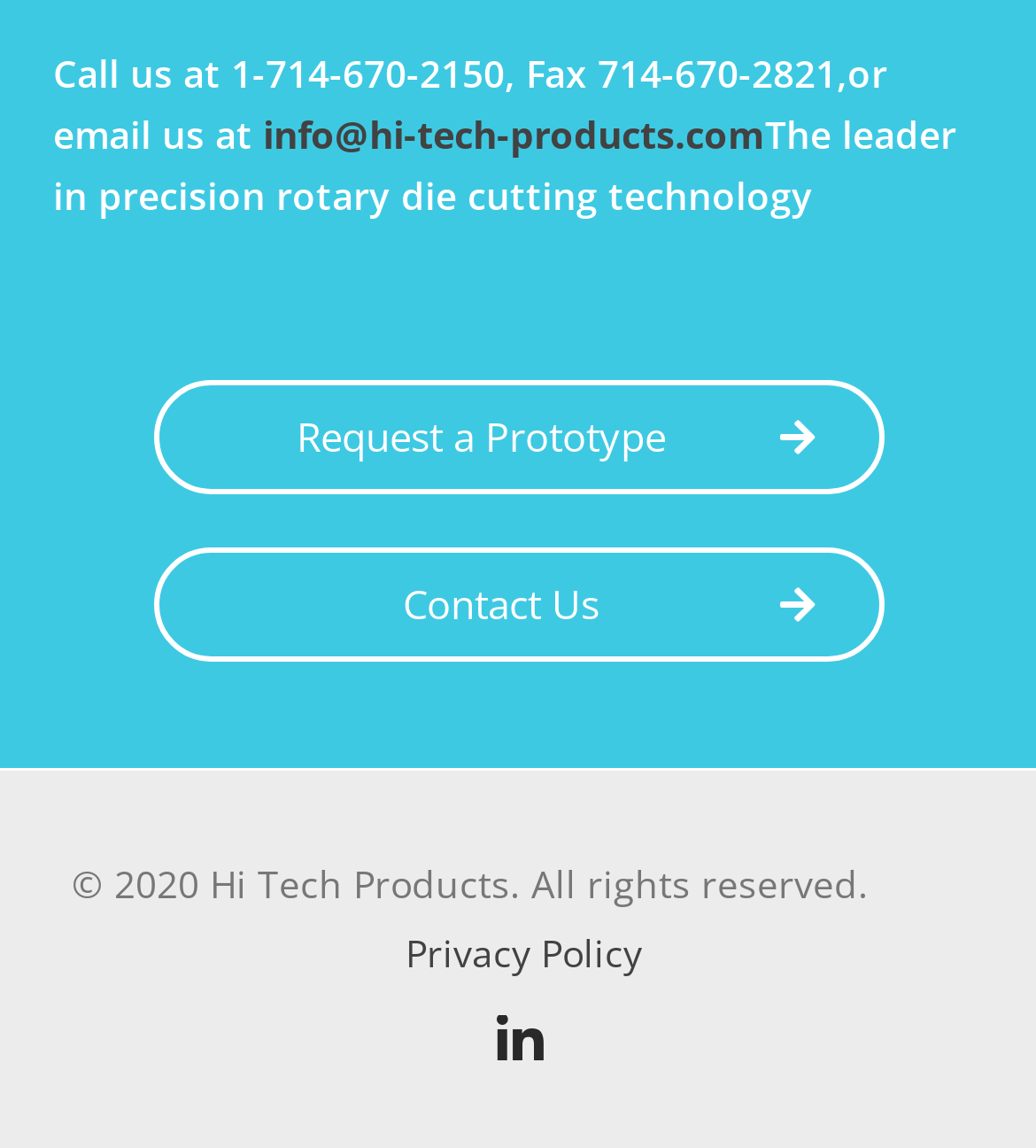Please provide a comprehensive answer to the question based on the screenshot: What is the company's field of expertise?

I found the company's field of expertise by looking at the top section of the webpage, where it says 'The leader in precision rotary die cutting technology'.